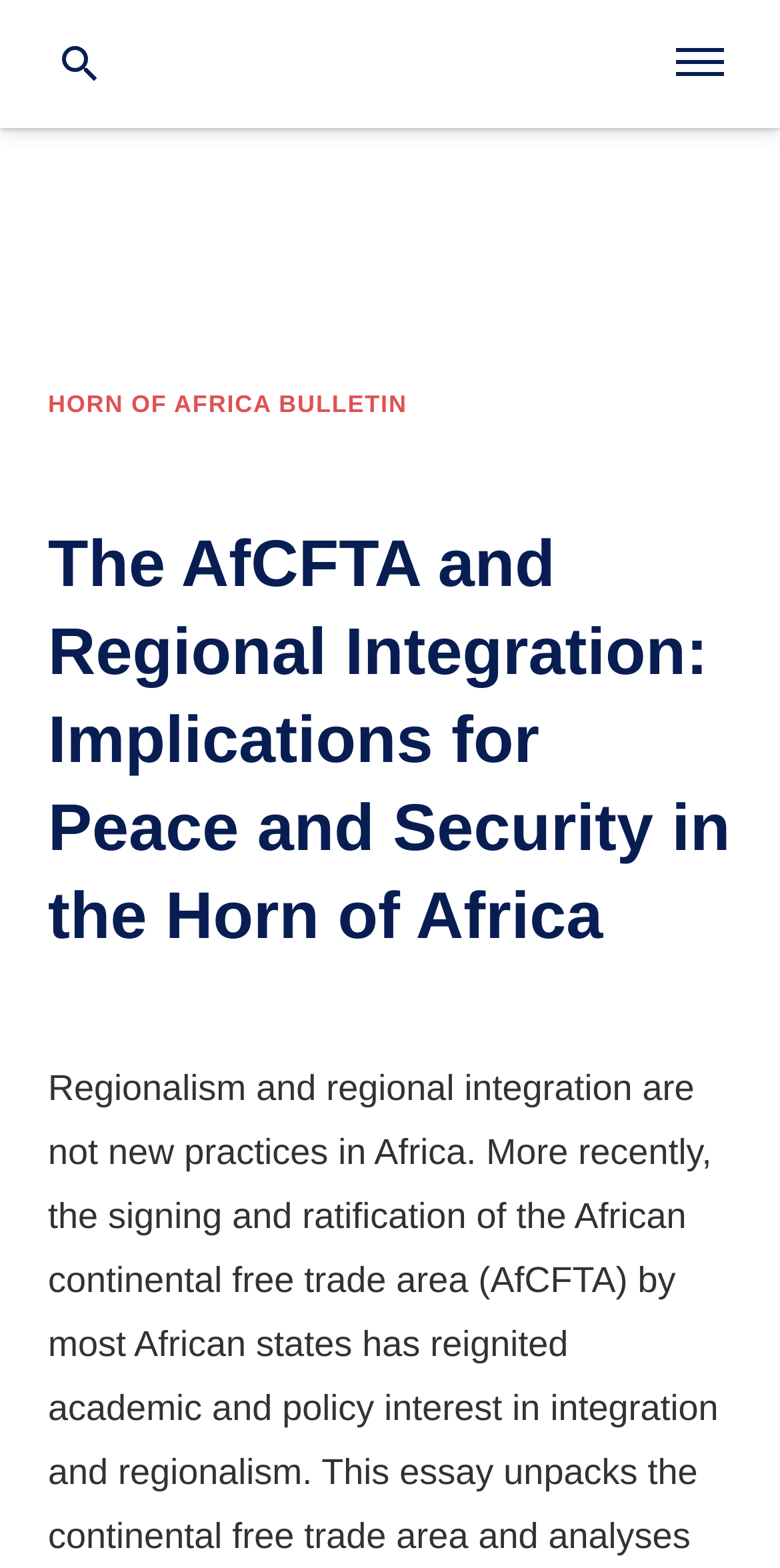Identify and provide the bounding box coordinates of the UI element described: "aria-label="Search"". The coordinates should be formatted as [left, top, right, bottom], with each number being a float between 0 and 1.

[0.041, 0.01, 0.164, 0.071]